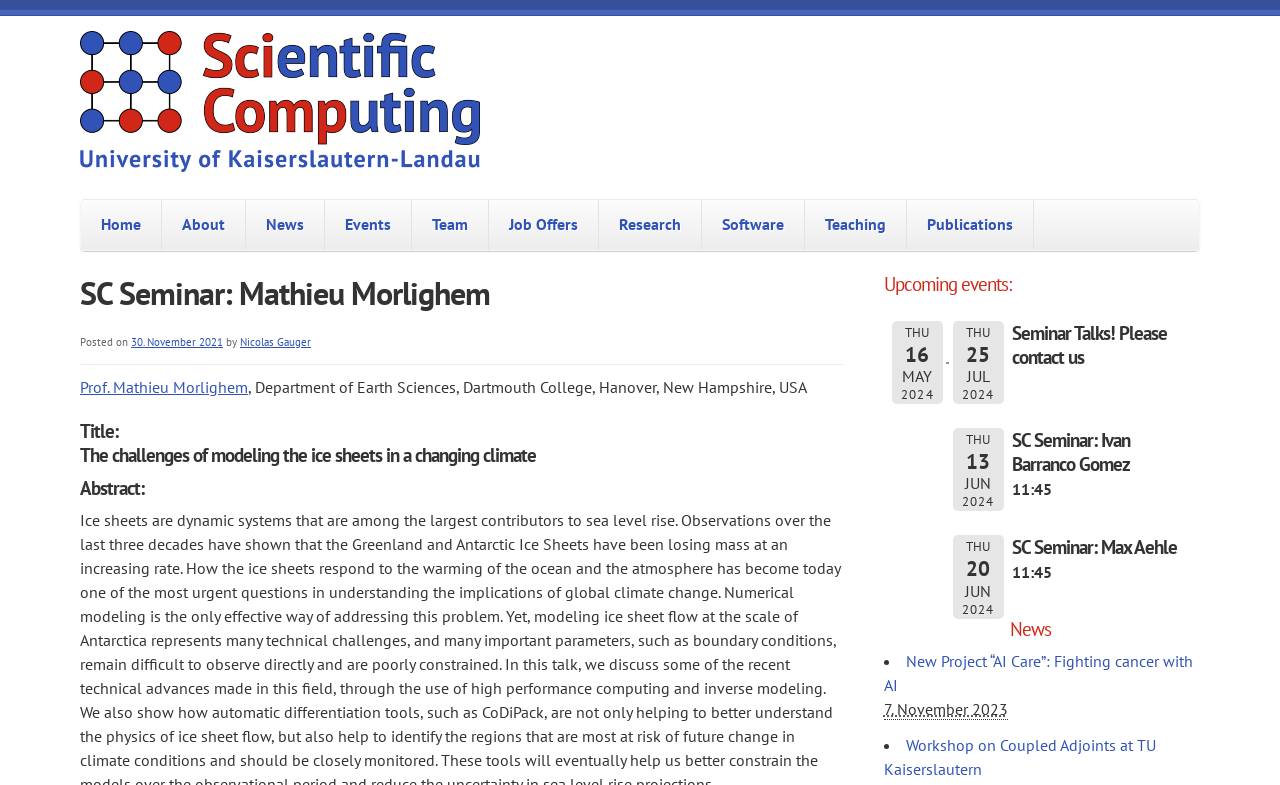Please give a one-word or short phrase response to the following question: 
What is the topic of the news section?

New Project “AI Care”: Fighting cancer with AI